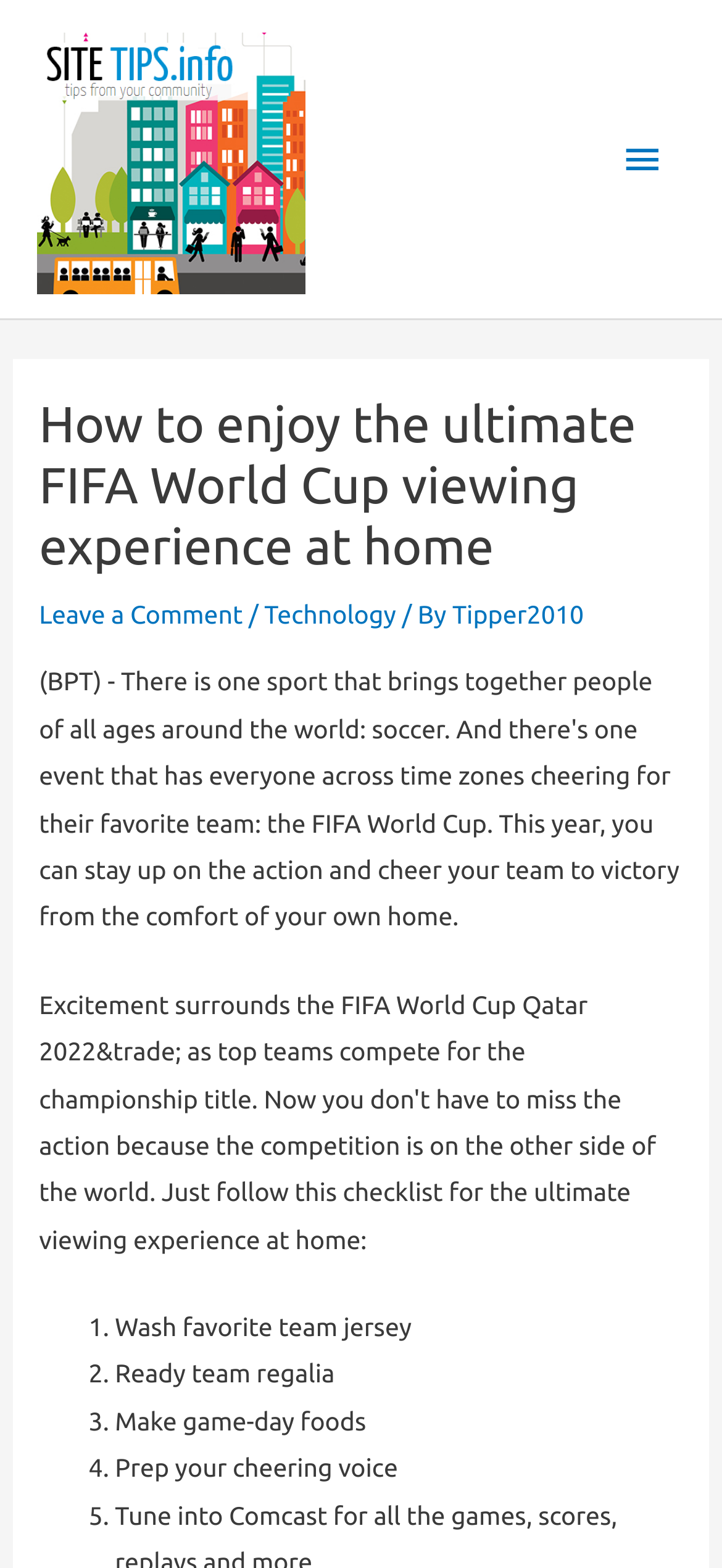Describe the webpage in detail, including text, images, and layout.

The webpage is about providing tips on how to enjoy the ultimate FIFA World Cup viewing experience at home. At the top left corner, there is a link to "Site Tips" accompanied by an image with the same name. On the top right corner, there is a button labeled "Main Menu" which, when expanded, reveals a menu with a header section.

In the header section, there is a prominent heading that repeats the title of the webpage. Below the heading, there are three links: "Leave a Comment", "Technology", and "Tipper2010", separated by forward slashes. The links are aligned horizontally and are positioned near the top of the page.

The main content of the webpage is a list of five tips, each represented by a numbered list marker (1. to 5.) and a brief description. The list markers are aligned vertically on the left side of the page, while the descriptions are positioned to their right. The tips include washing your favorite team jersey, readying team regalia, making game-day foods, prepping your cheering voice, and other activities to enhance your FIFA World Cup viewing experience.